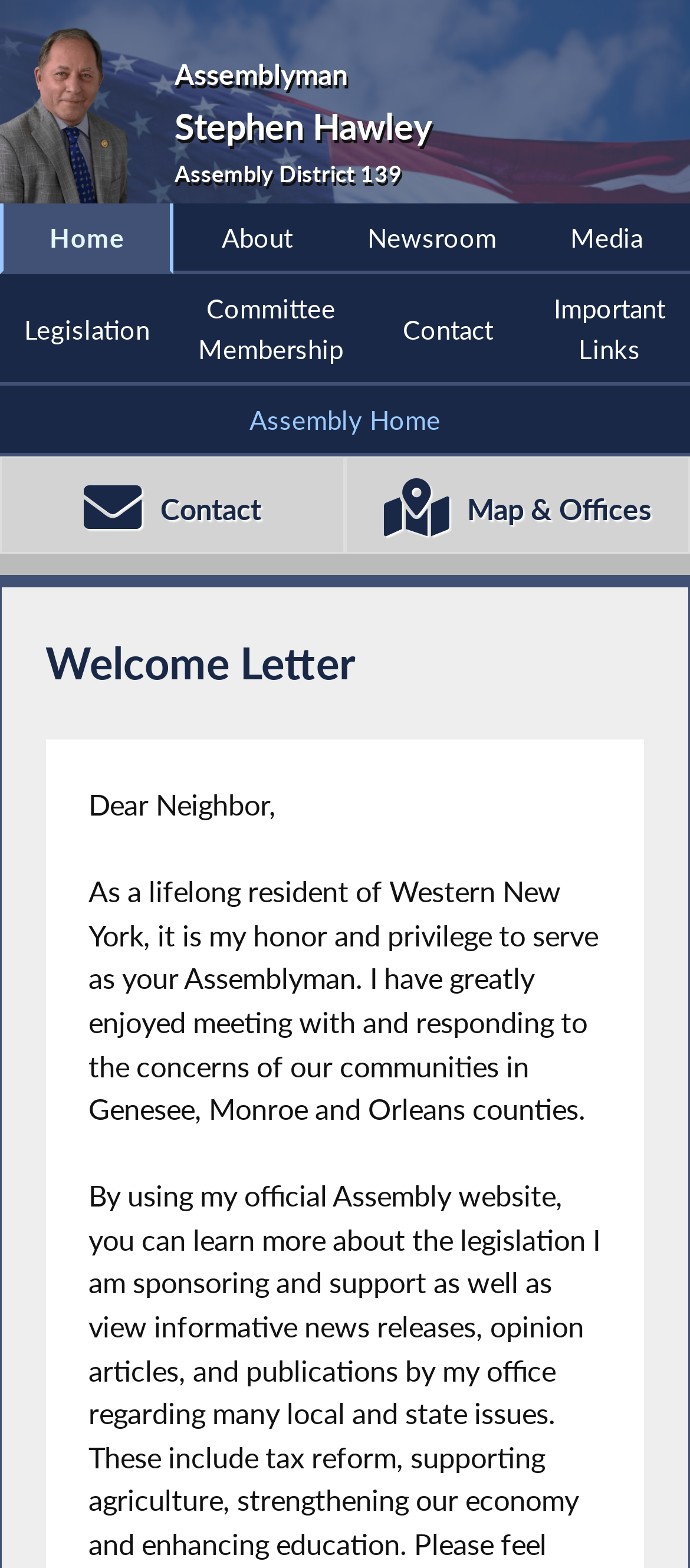Determine the bounding box coordinates of the UI element that matches the following description: "Map & Offices". The coordinates should be four float numbers between 0 and 1 in the format [left, top, right, bottom].

[0.5, 0.291, 1.0, 0.353]